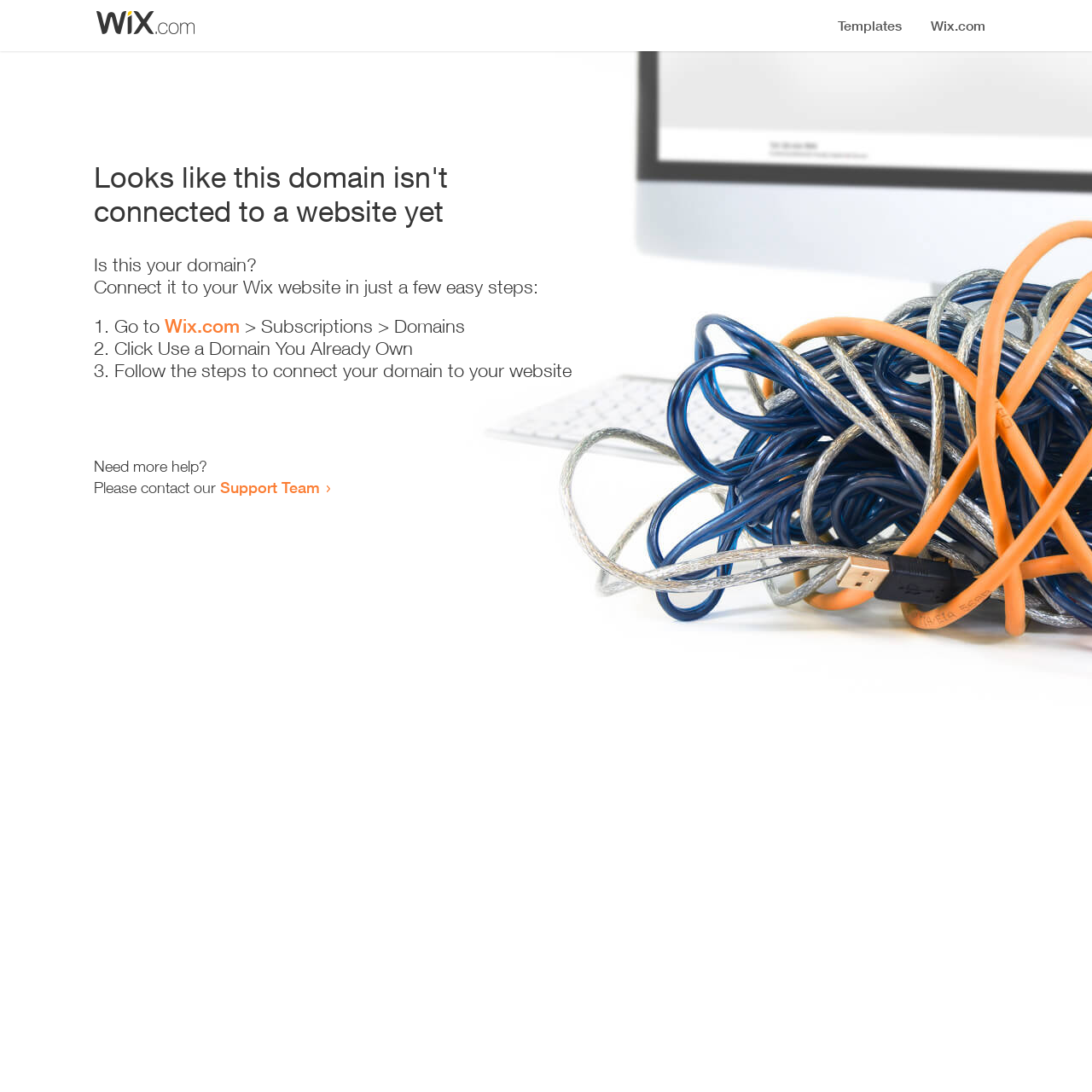How many steps are required to connect the domain?
Please provide a comprehensive answer based on the visual information in the image.

The webpage provides a list of steps to connect the domain, which includes 3 list markers, indicating that 3 steps are required to connect the domain.